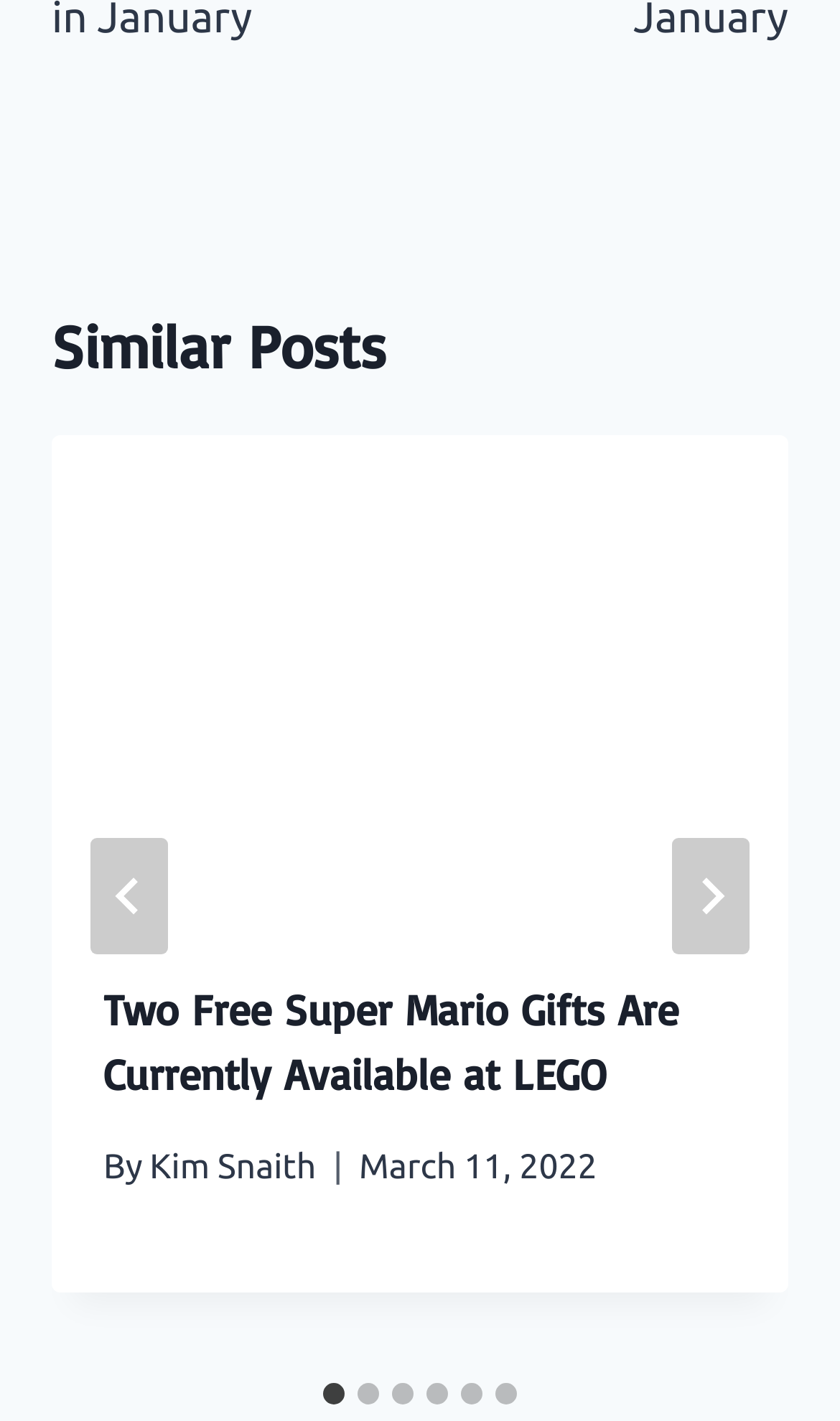Identify the bounding box for the UI element that is described as follows: "aria-label="Next"".

[0.8, 0.589, 0.892, 0.671]